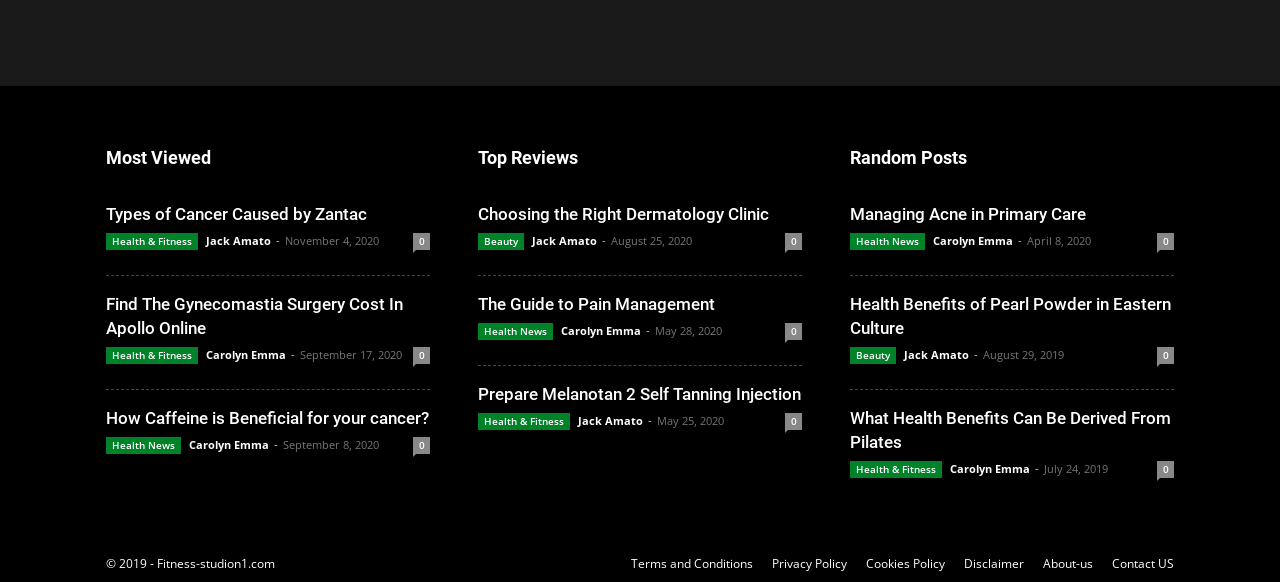Give a one-word or short phrase answer to this question: 
What is the category of the post 'Types of Cancer Caused by Zantac'?

Health & Fitness